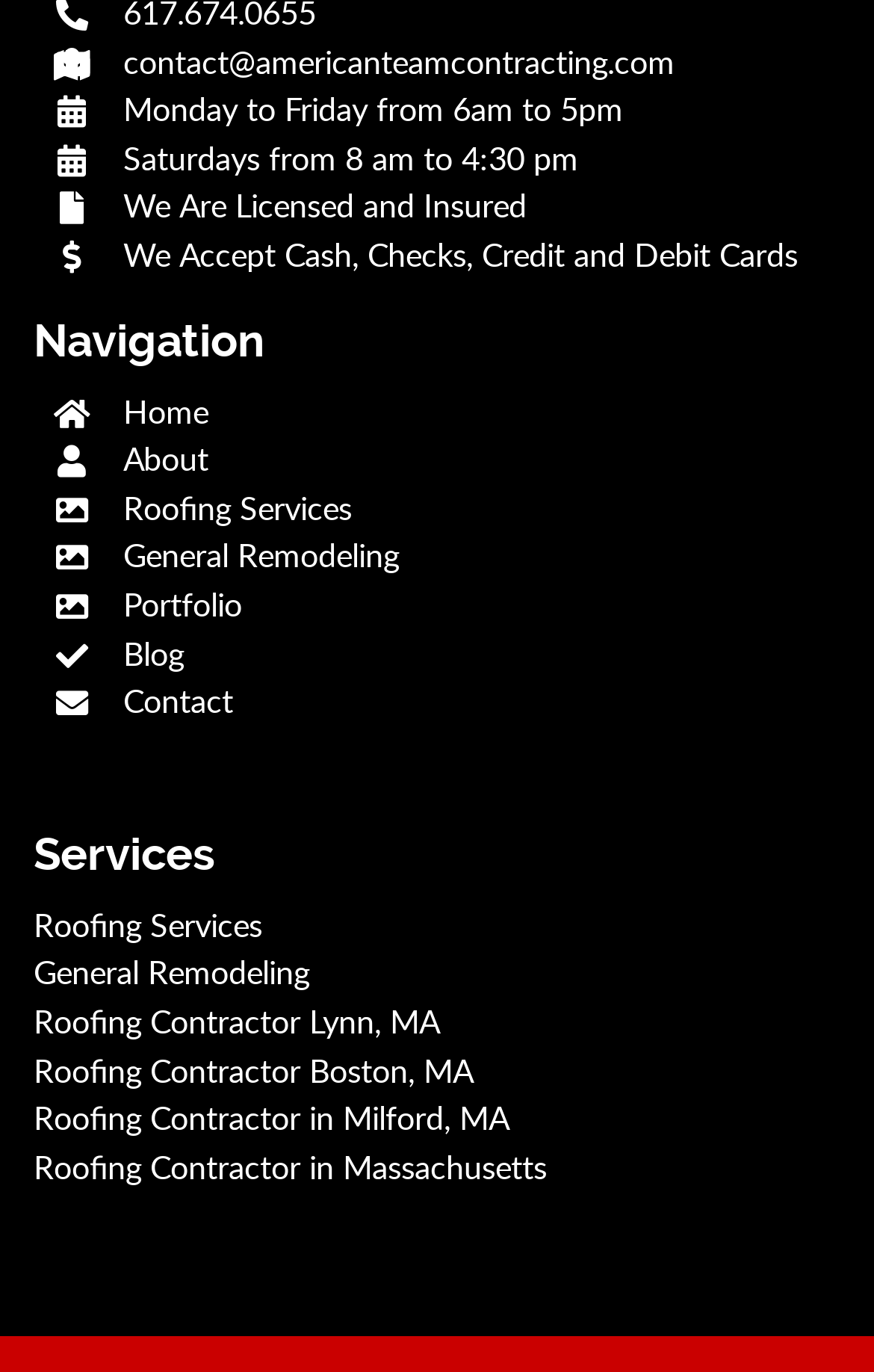Please identify the bounding box coordinates of the element that needs to be clicked to execute the following command: "Send an email". Provide the bounding box using four float numbers between 0 and 1, formatted as [left, top, right, bottom].

None